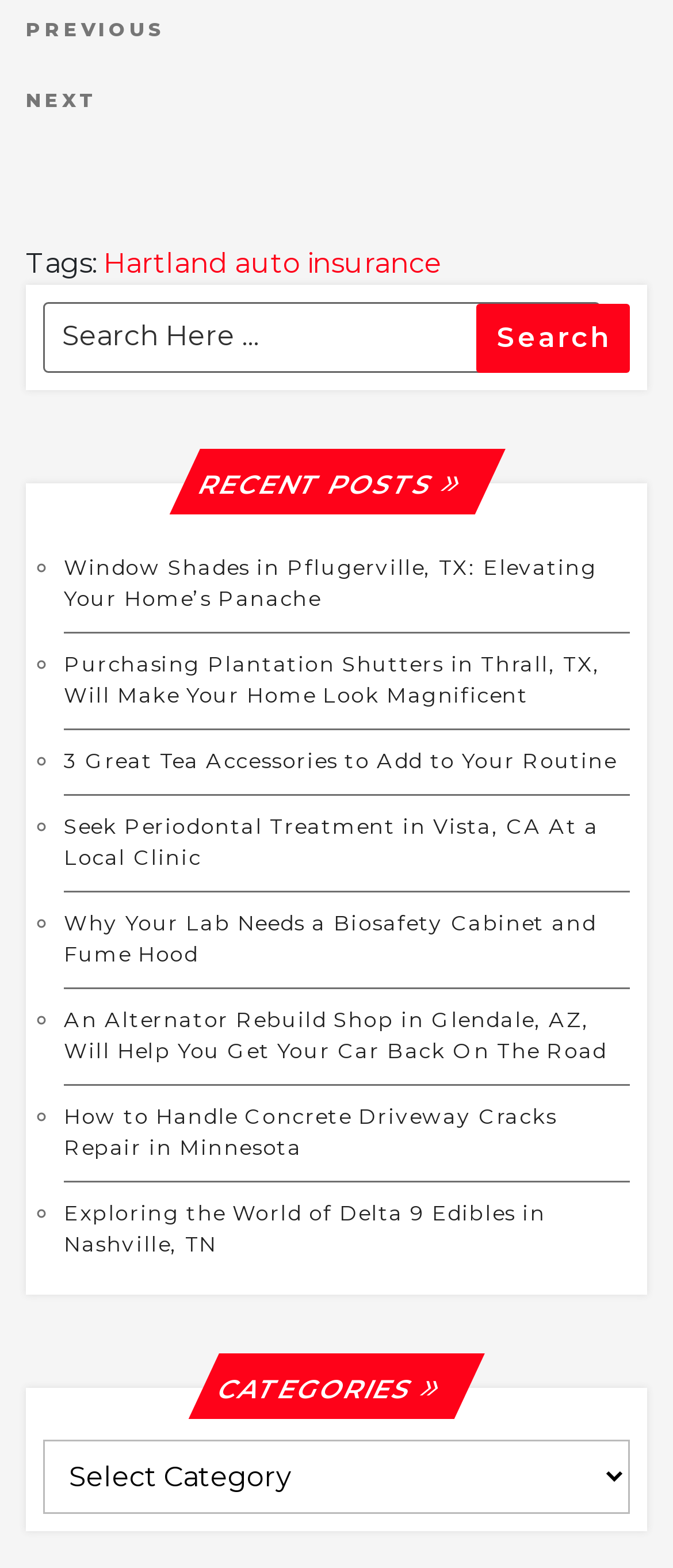Locate the bounding box coordinates of the clickable area to execute the instruction: "Select a category". Provide the coordinates as four float numbers between 0 and 1, represented as [left, top, right, bottom].

[0.064, 0.918, 0.936, 0.965]